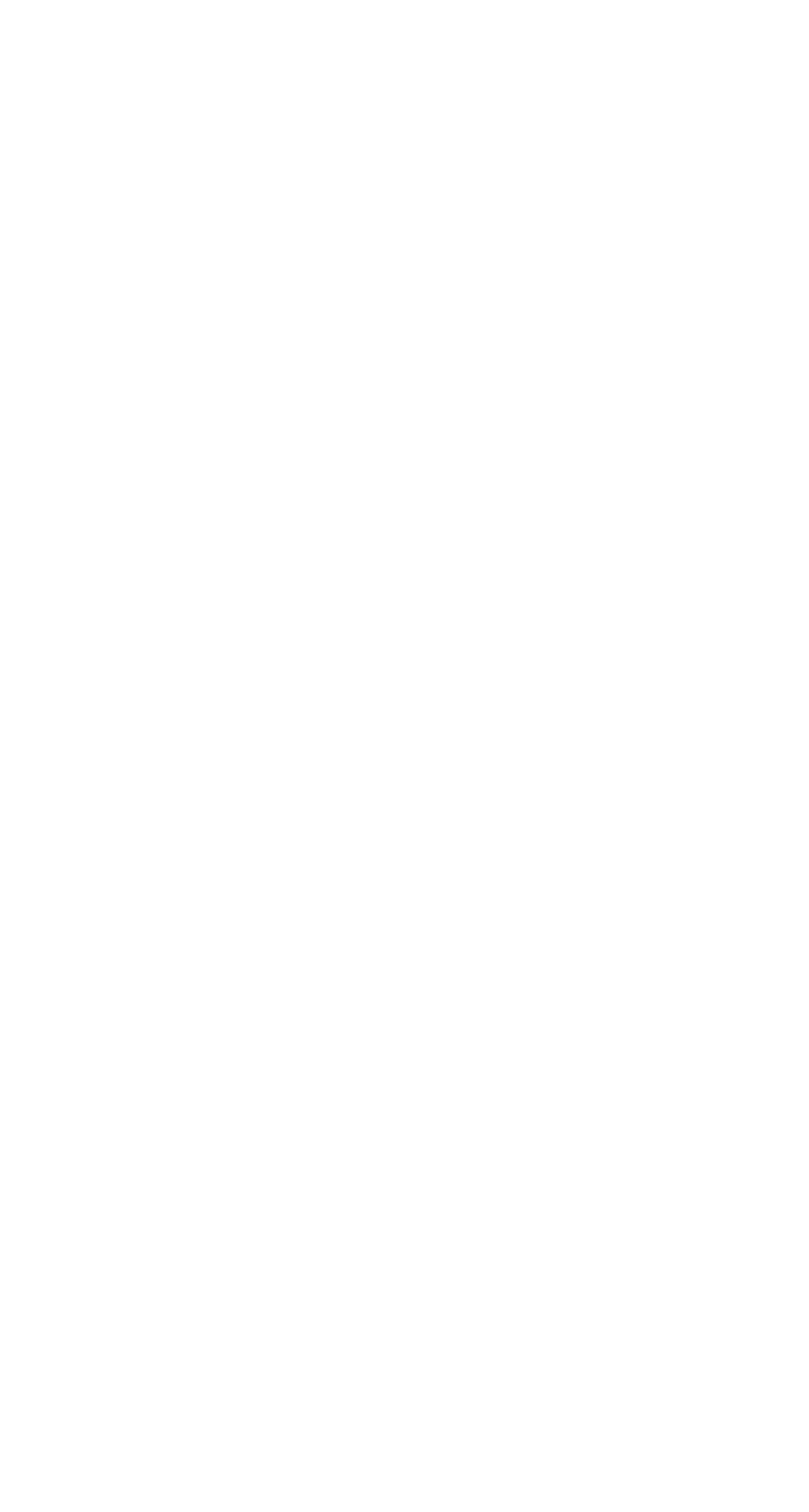Bounding box coordinates are specified in the format (top-left x, top-left y, bottom-right x, bottom-right y). All values are floating point numbers bounded between 0 and 1. Please provide the bounding box coordinate of the region this sentence describes: Regulation Best Interest Disclosure

[0.103, 0.955, 0.897, 0.988]